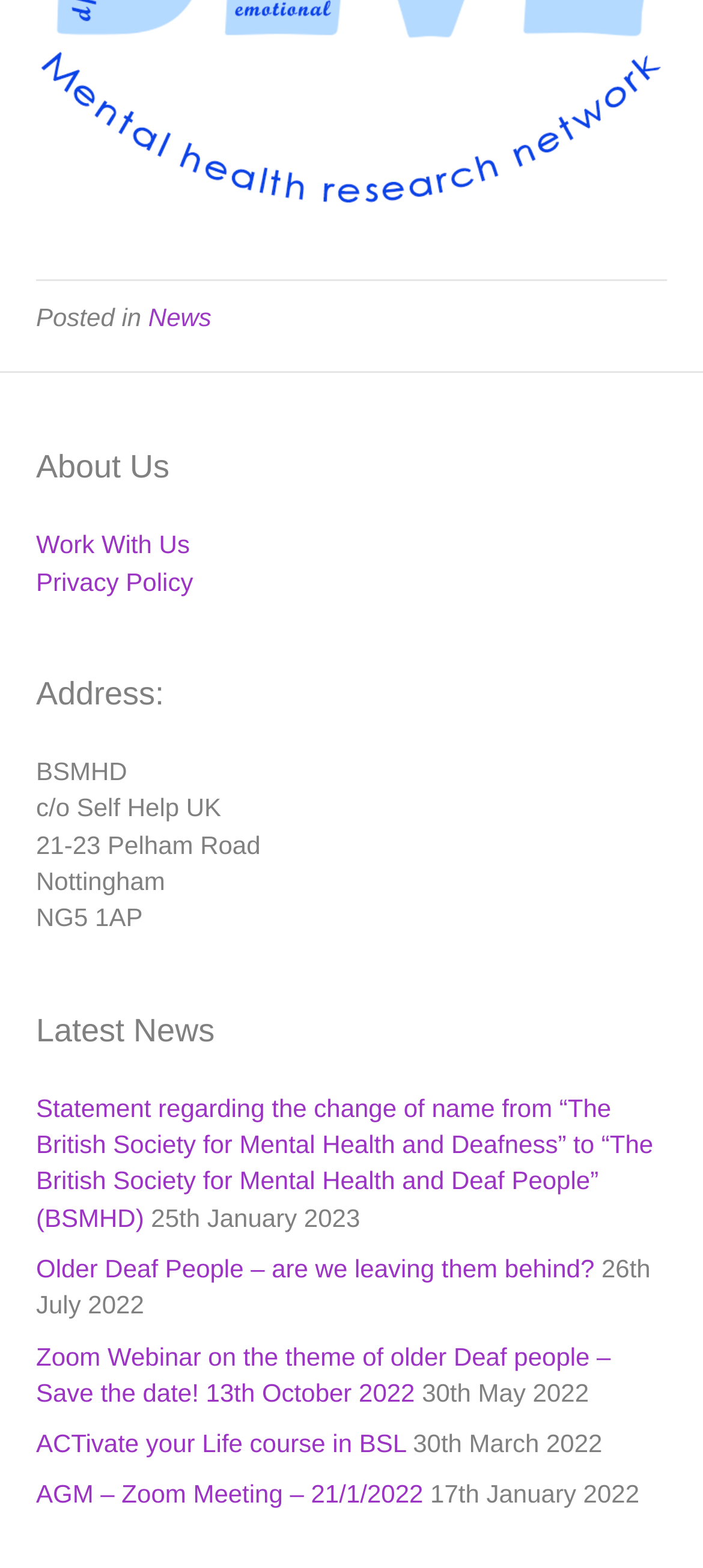Provide the bounding box coordinates for the area that should be clicked to complete the instruction: "Read Statement regarding the change of name from “The British Society for Mental Health and Deafness” to “The British Society for Mental Health and Deaf People” (BSMHD)".

[0.051, 0.697, 0.929, 0.785]